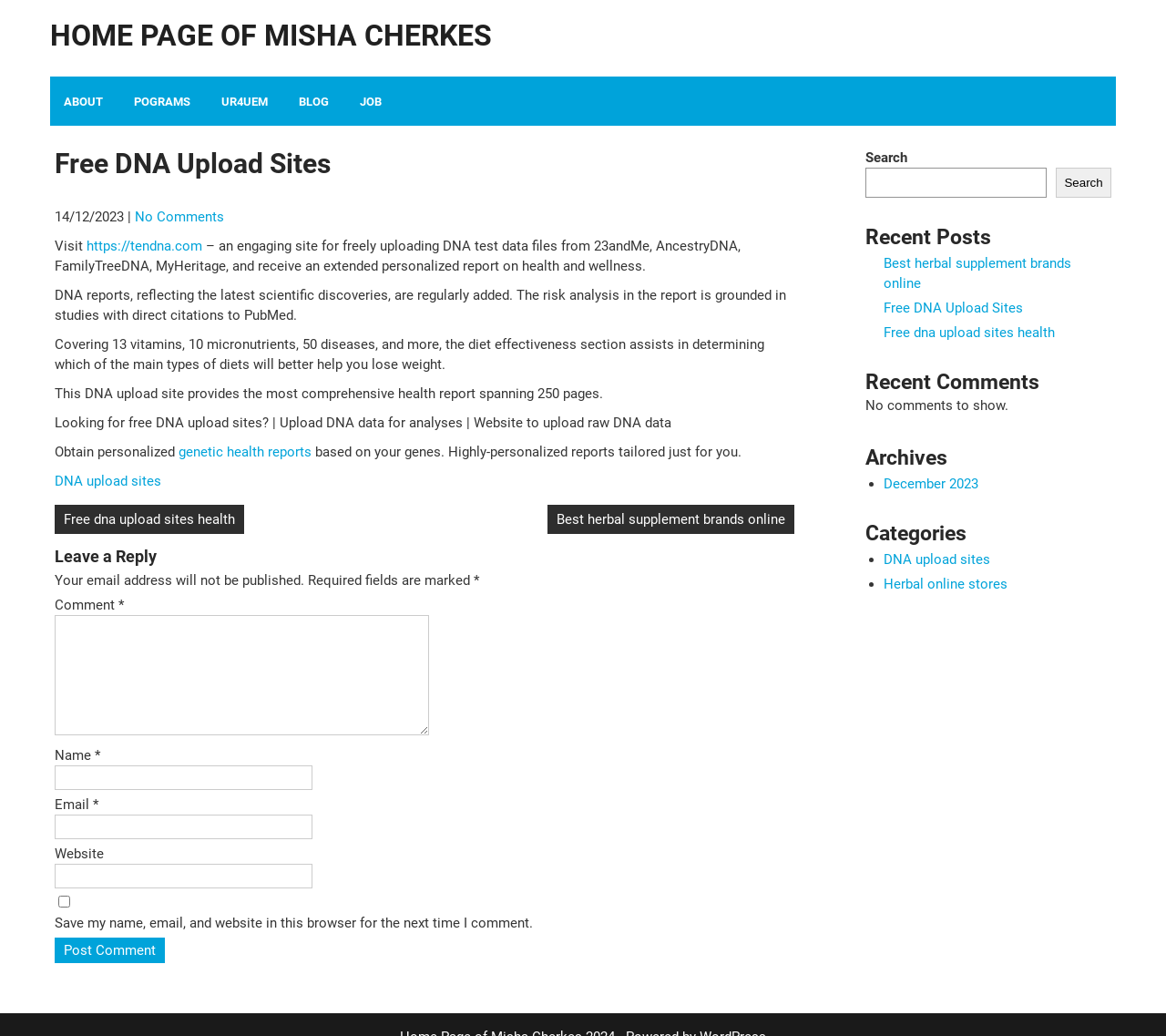How many links are there in the navigation menu?
Give a one-word or short phrase answer based on the image.

6